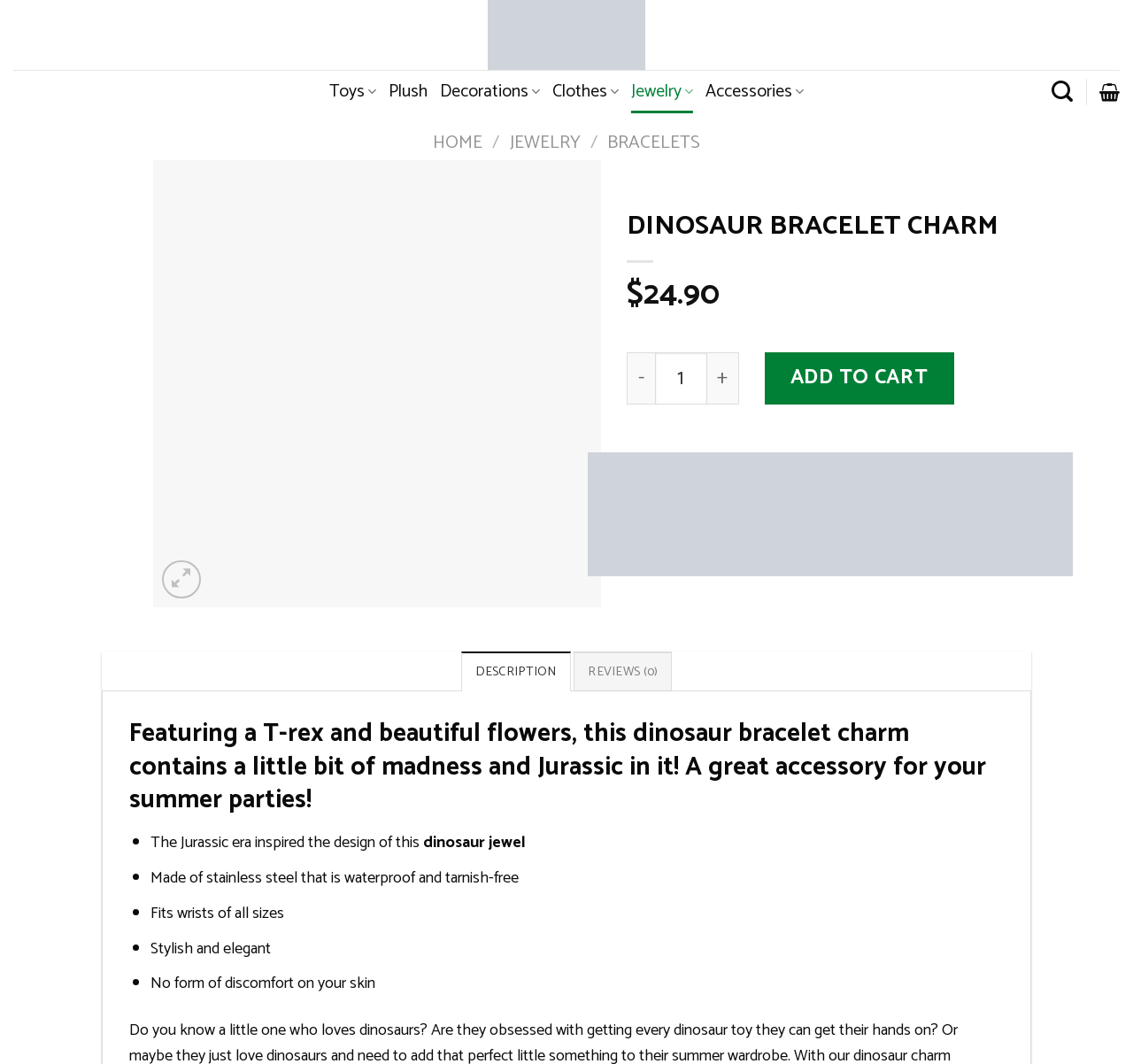Find and indicate the bounding box coordinates of the region you should select to follow the given instruction: "Click on the 'DESCRIPTION' tab".

[0.407, 0.612, 0.504, 0.65]